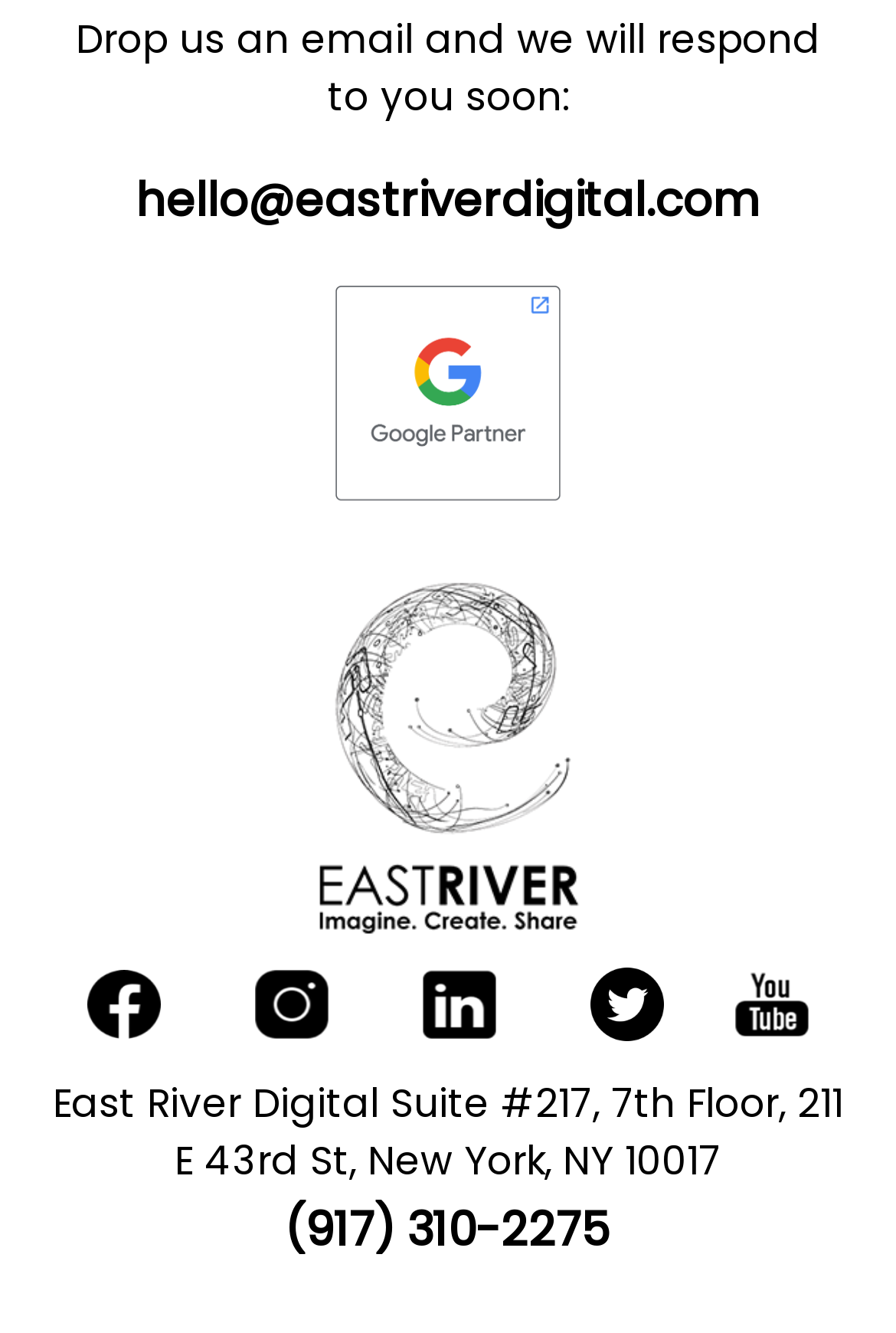Please specify the bounding box coordinates of the region to click in order to perform the following instruction: "Visit the company's Google Partners page".

[0.308, 0.201, 0.692, 0.382]